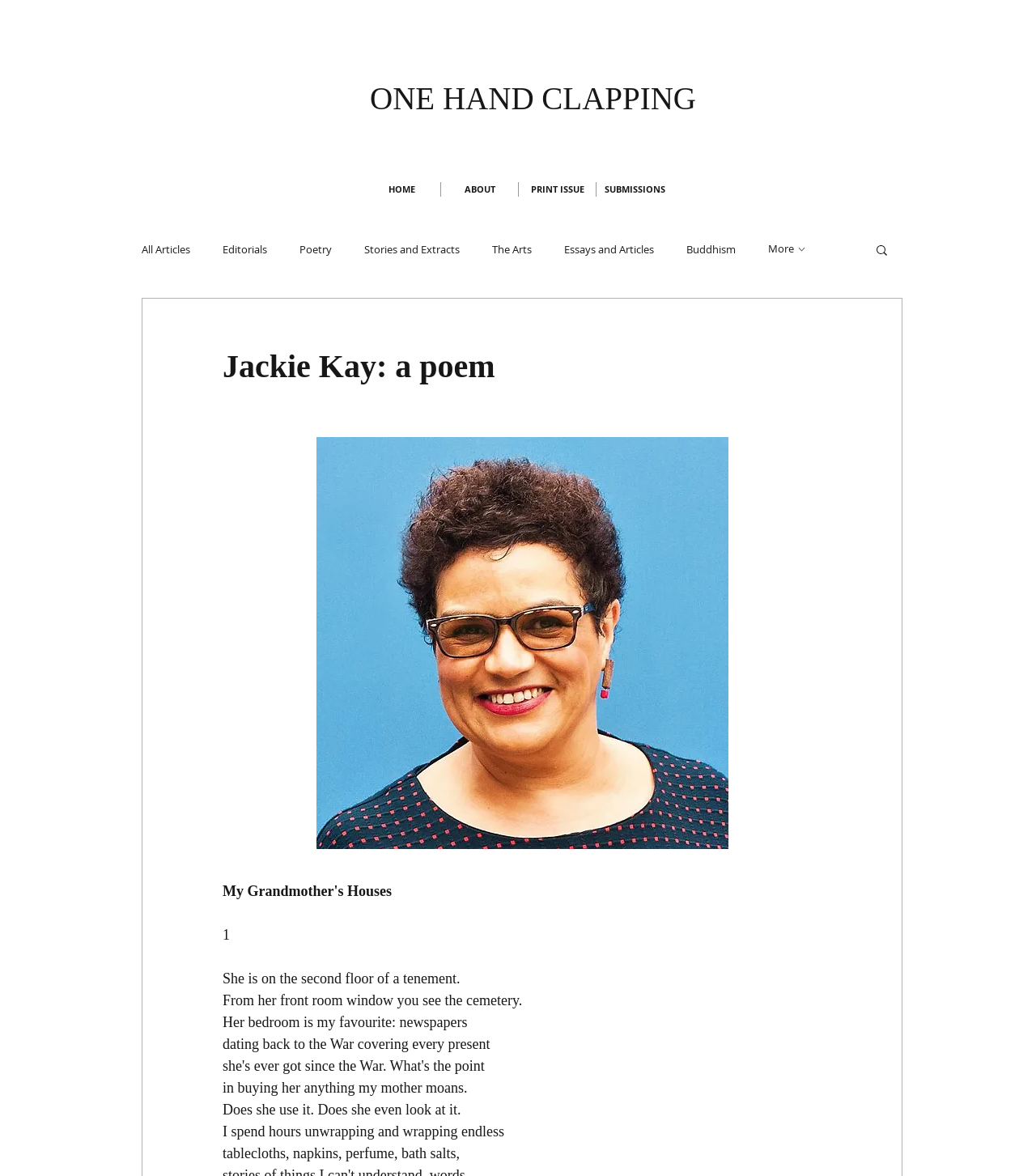What is the category of the article 'Jackie Kay: a poem'?
Your answer should be a single word or phrase derived from the screenshot.

Poetry